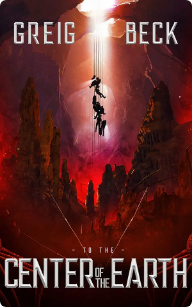Provide a short answer using a single word or phrase for the following question: 
What is the color of the cavern?

Red-hued